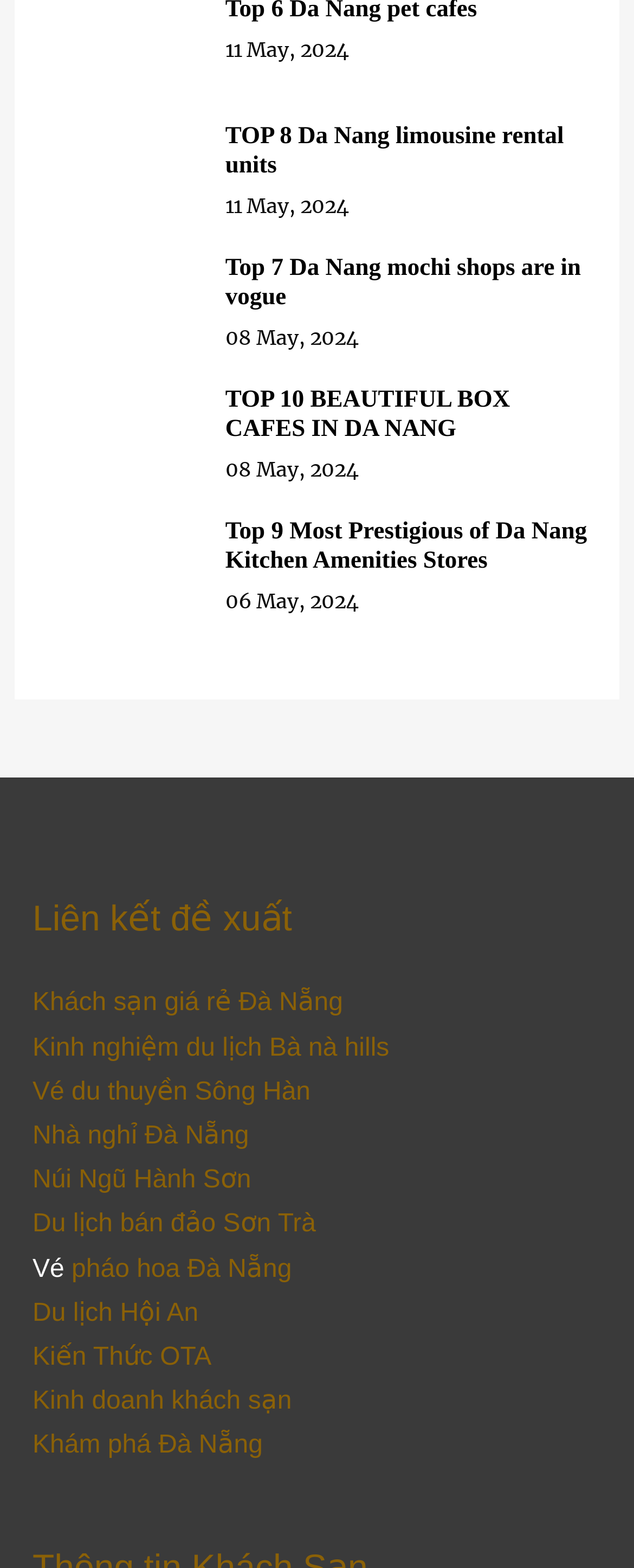Please find the bounding box coordinates of the element's region to be clicked to carry out this instruction: "View TOP 8 Da Nang limousine rental units".

[0.354, 0.079, 0.888, 0.114]